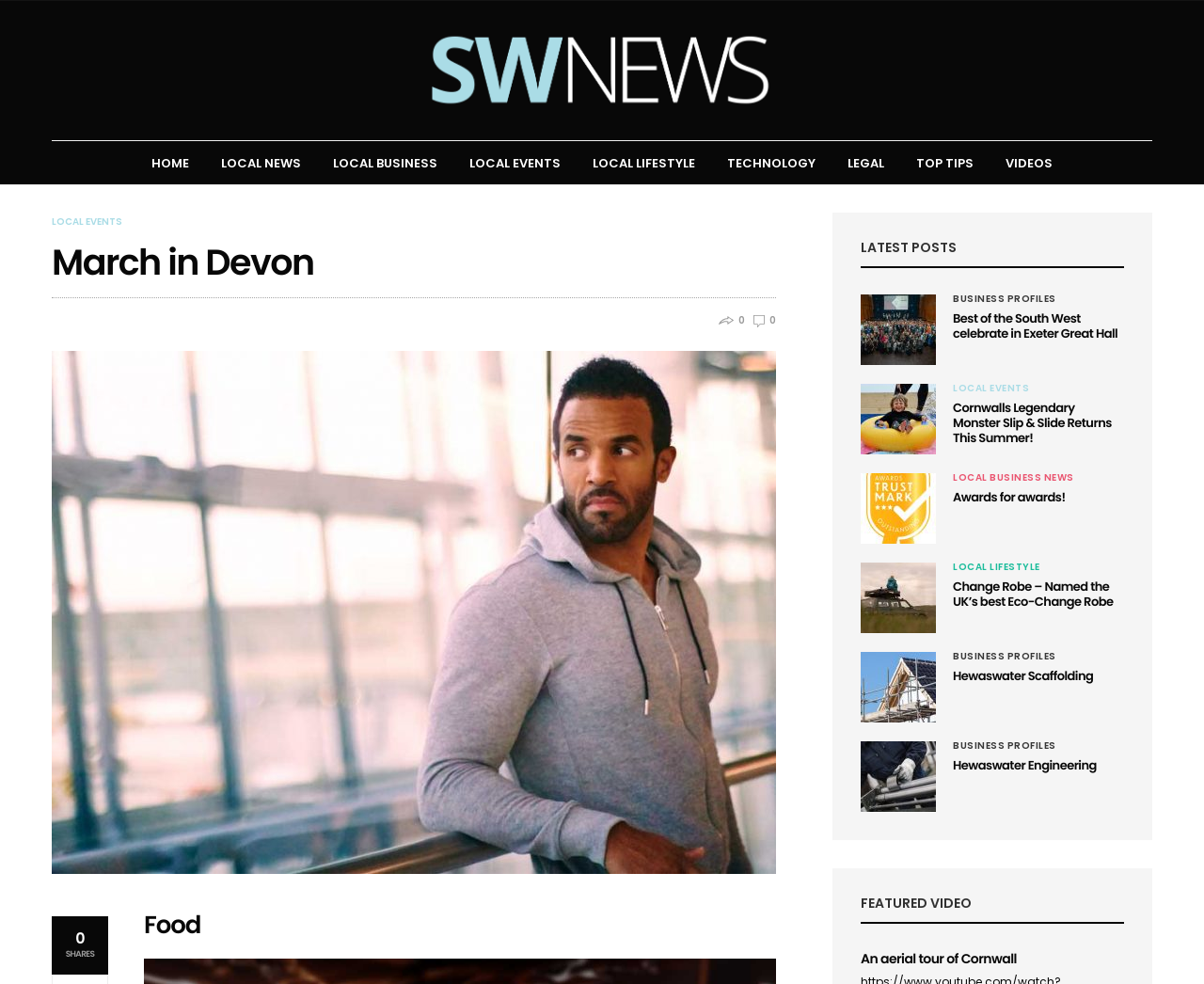Please determine the bounding box coordinates of the area that needs to be clicked to complete this task: 'View the article about Cornwalls Legendary Monster Slip & Slide Returns This Summer!'. The coordinates must be four float numbers between 0 and 1, formatted as [left, top, right, bottom].

[0.791, 0.405, 0.923, 0.454]